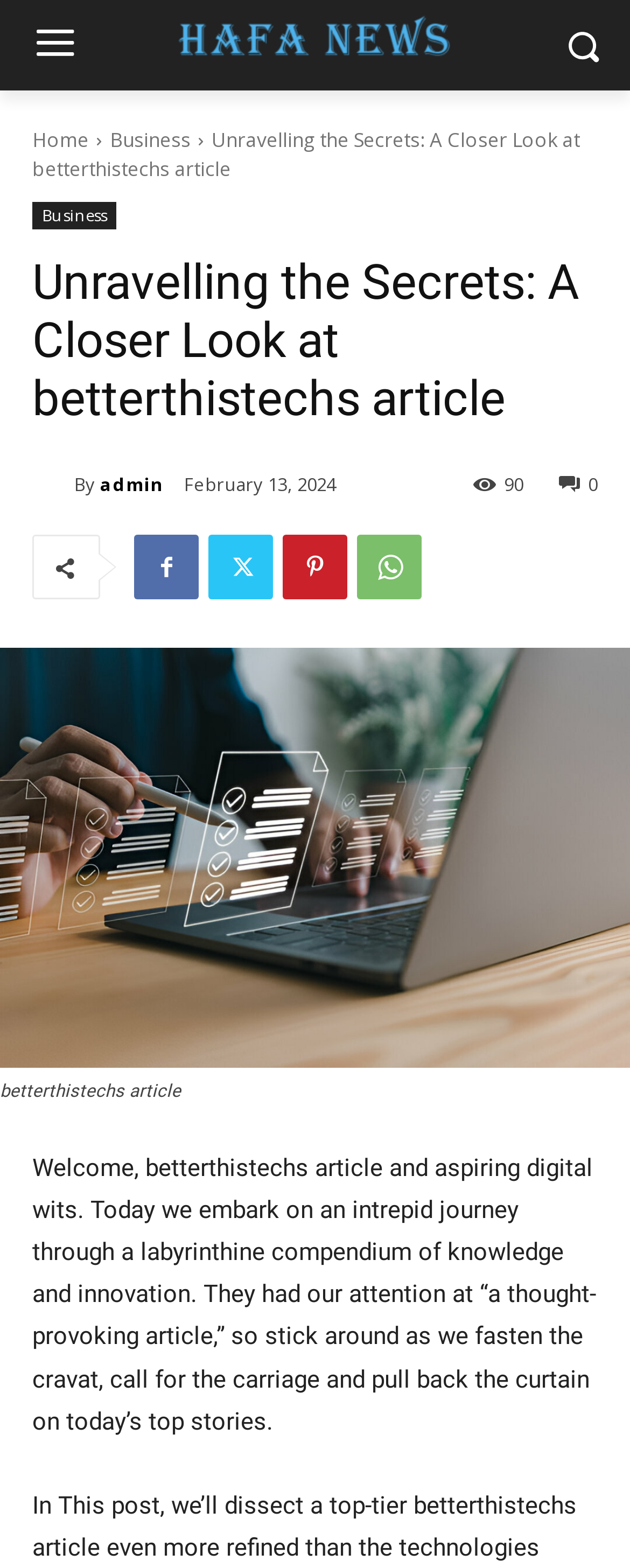Please specify the bounding box coordinates of the clickable section necessary to execute the following command: "View the admin profile".

[0.051, 0.298, 0.118, 0.319]